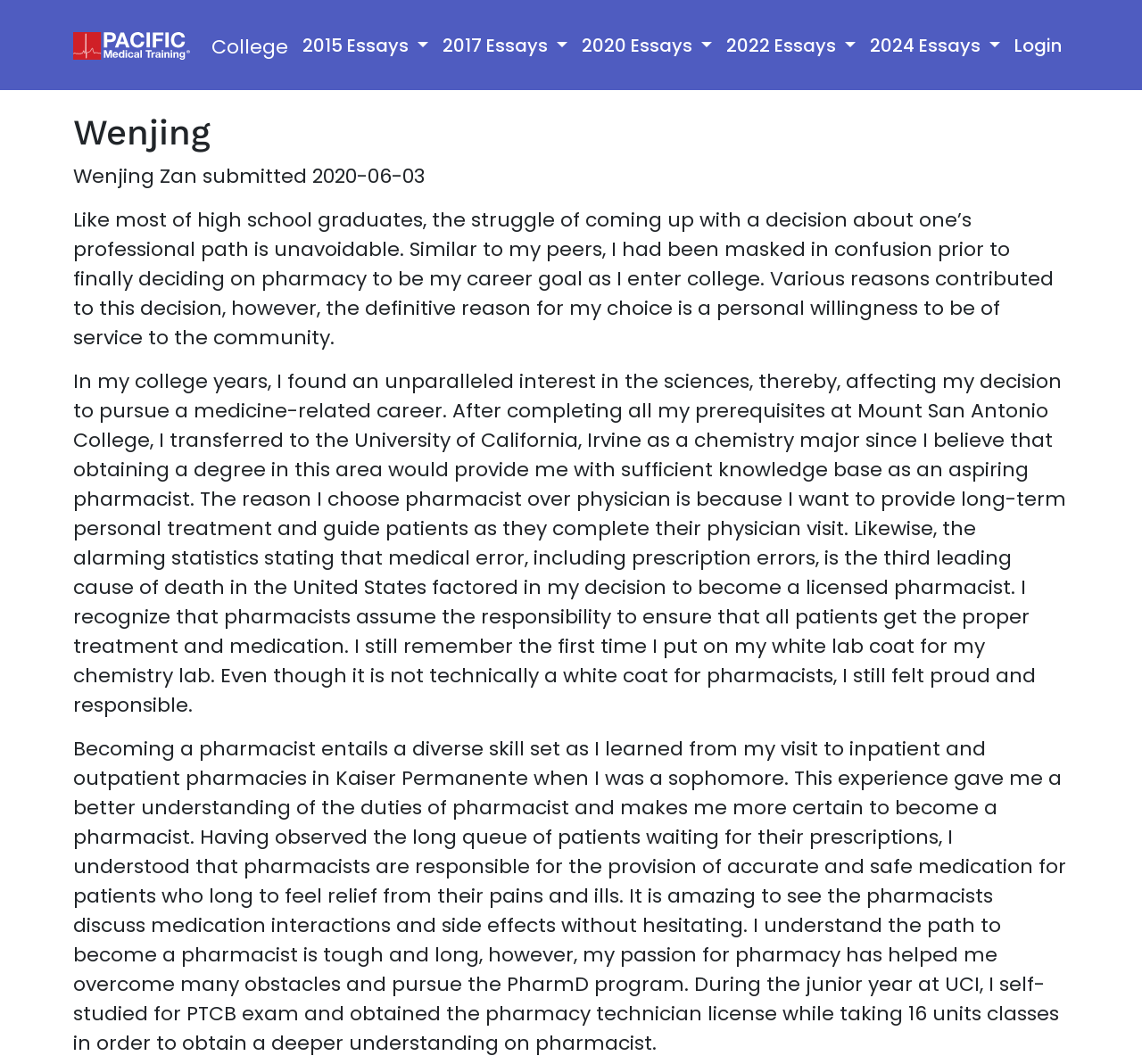Please mark the clickable region by giving the bounding box coordinates needed to complete this instruction: "Click the Anchor link".

[0.19, 0.104, 0.221, 0.138]